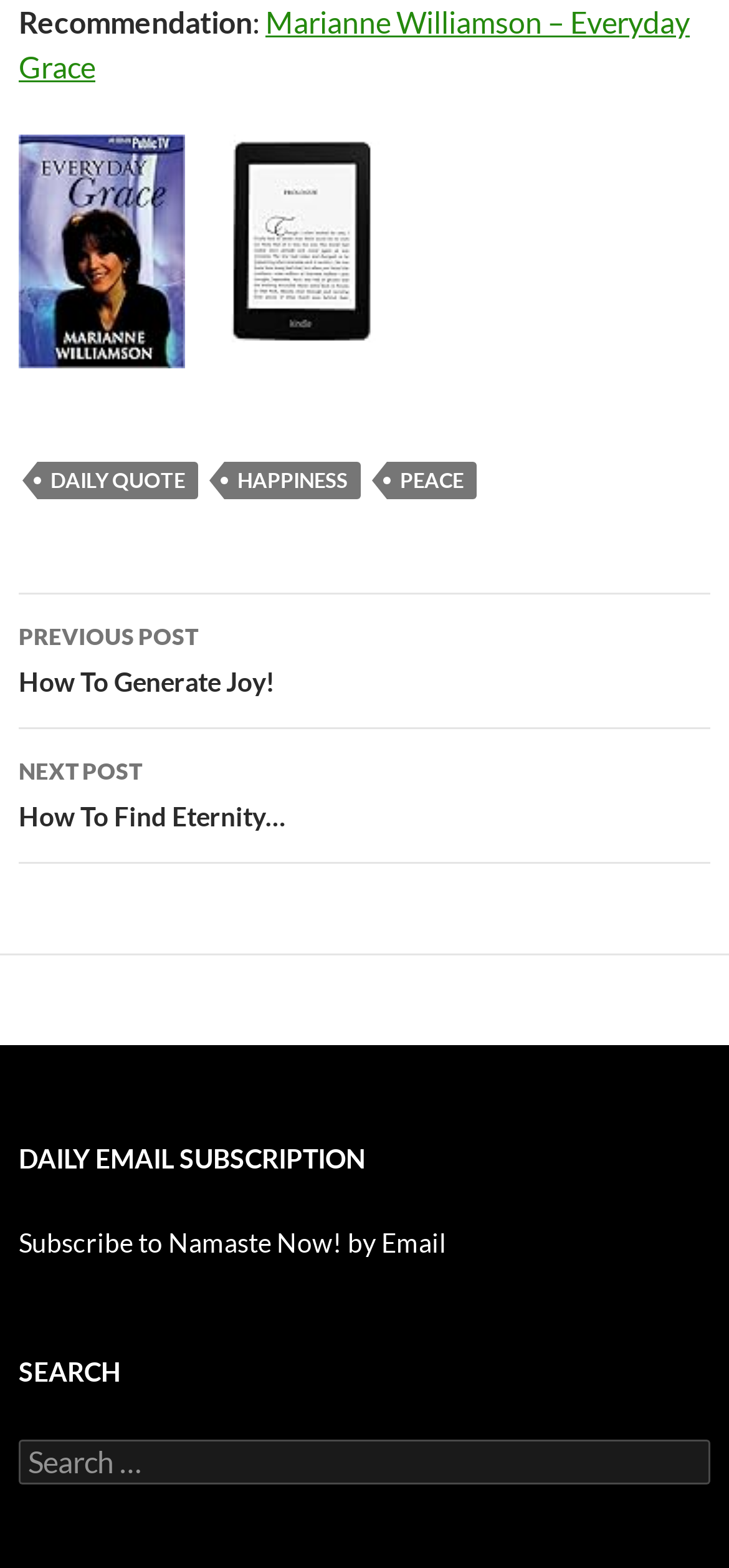Using the format (top-left x, top-left y, bottom-right x, bottom-right y), provide the bounding box coordinates for the described UI element. All values should be floating point numbers between 0 and 1: Marianne Williamson – Everyday Grace

[0.026, 0.002, 0.946, 0.054]